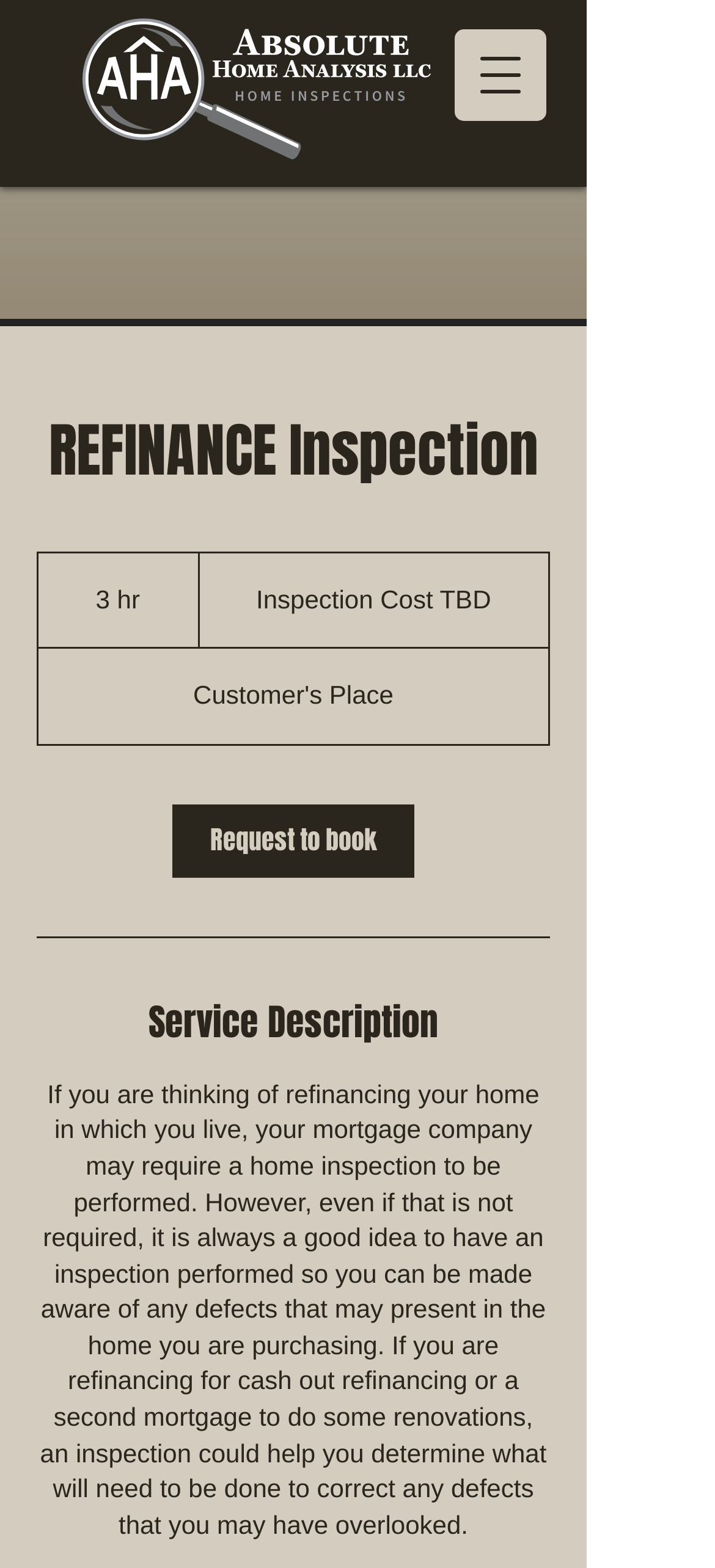What is the purpose of a home inspection?
Please use the image to provide a one-word or short phrase answer.

To identify defects